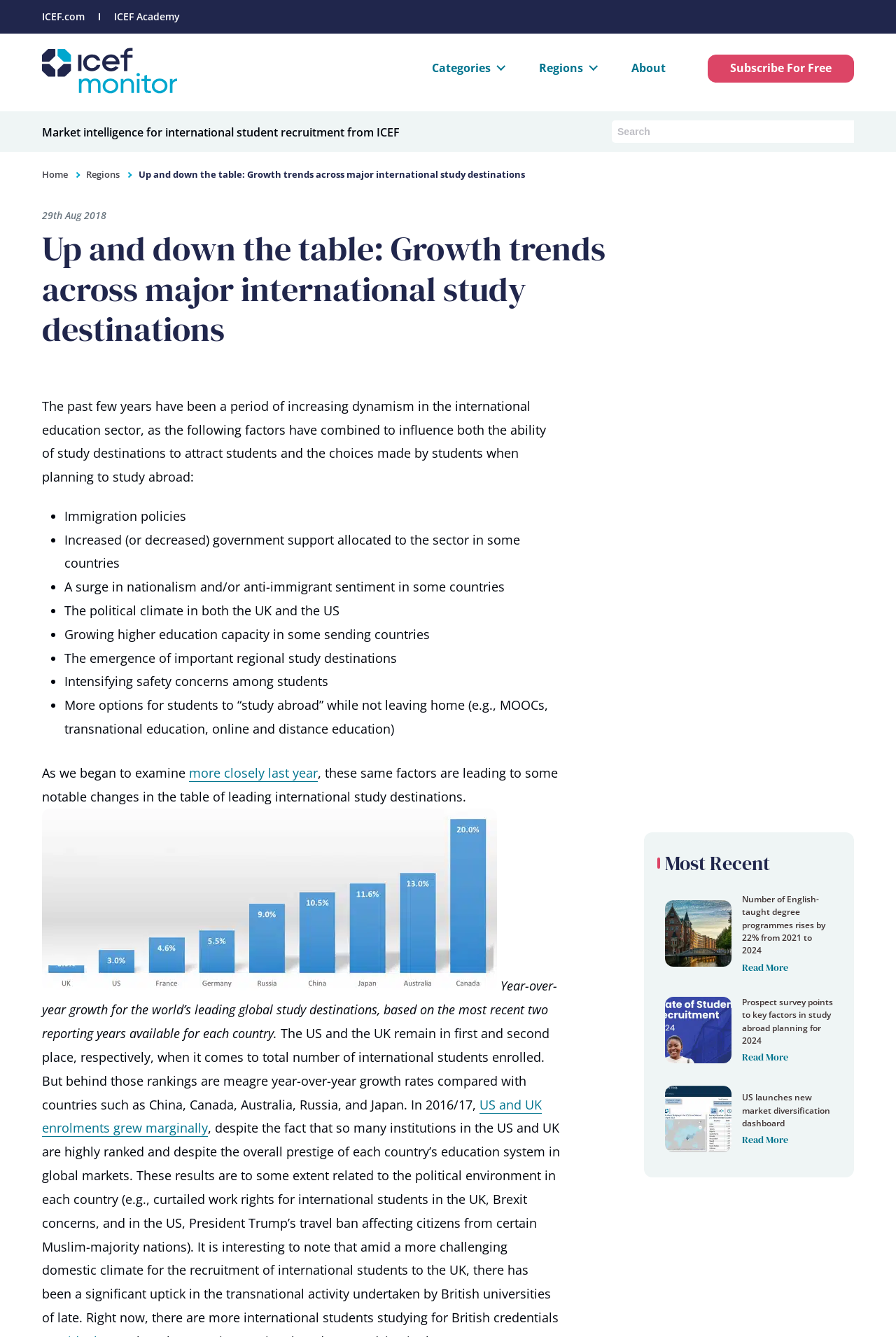Provide a thorough description of the webpage you see.

This webpage is about international education and student recruitment, specifically discussing growth trends across major international study destinations. At the top, there is a navigation menu with links to ICEF.com, ICEF Academy, and the ICEF Monitor home page, accompanied by the ICEF Monitor logo. Below this, there is a main menu with links to categories, regions, about ICEF Monitor, and a subscription option.

On the left side, there is a search bar and a breadcrumb navigation showing the current page's location. The main content of the page is an article titled "Up and down the table: Growth trends across major international study destinations." The article discusses the factors influencing the ability of study destinations to attract students and the choices made by students when planning to study abroad. These factors include immigration policies, government support, nationalism, and safety concerns, among others.

The article also presents data on year-over-year growth for leading international study destinations, with the US and UK remaining in first and second place, respectively, but with meager growth rates compared to countries like China, Canada, Australia, Russia, and Japan. The text is divided into sections with headings and includes links to related articles.

At the bottom of the page, there is a section titled "Most Recent" with links to other articles, including "Number of English-taught degree programmes rises by 22% from 2021 to 2024," "Prospect survey points to key factors in study abroad planning for 2024," and "US launches new market diversification dashboard." Each article has a "Read More" link.